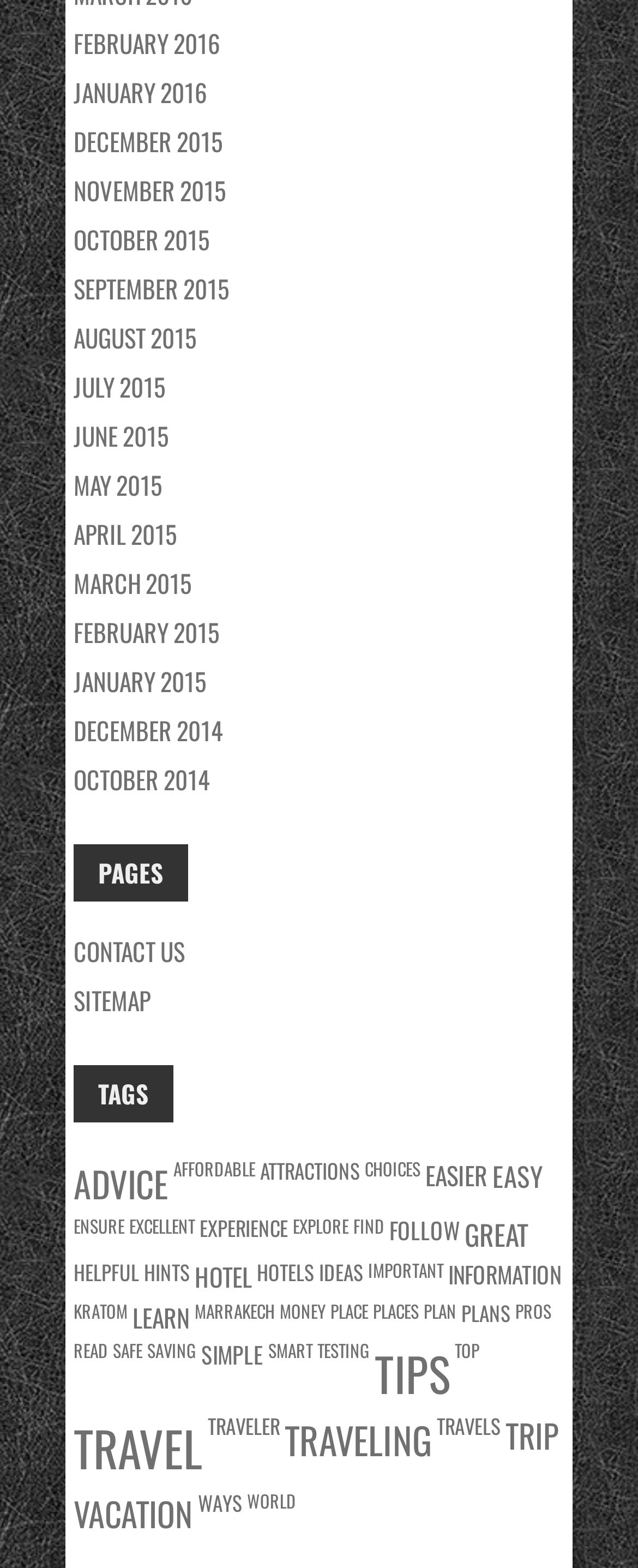Find the bounding box coordinates of the element's region that should be clicked in order to follow the given instruction: "View the 'CONTACT US' page". The coordinates should consist of four float numbers between 0 and 1, i.e., [left, top, right, bottom].

[0.115, 0.595, 0.29, 0.618]